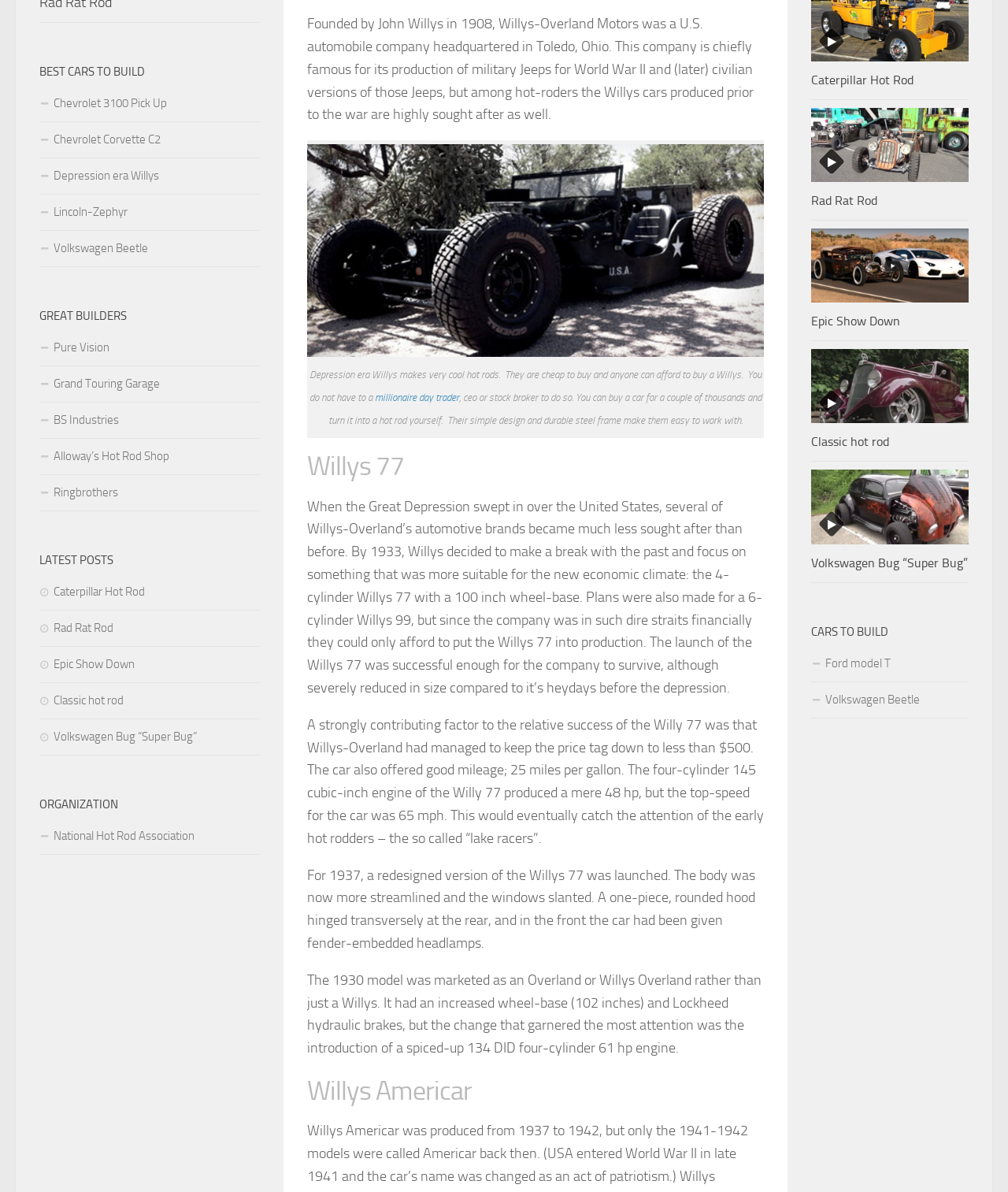Using the description "Rad Rat Rod", locate and provide the bounding box of the UI element.

[0.039, 0.521, 0.112, 0.533]